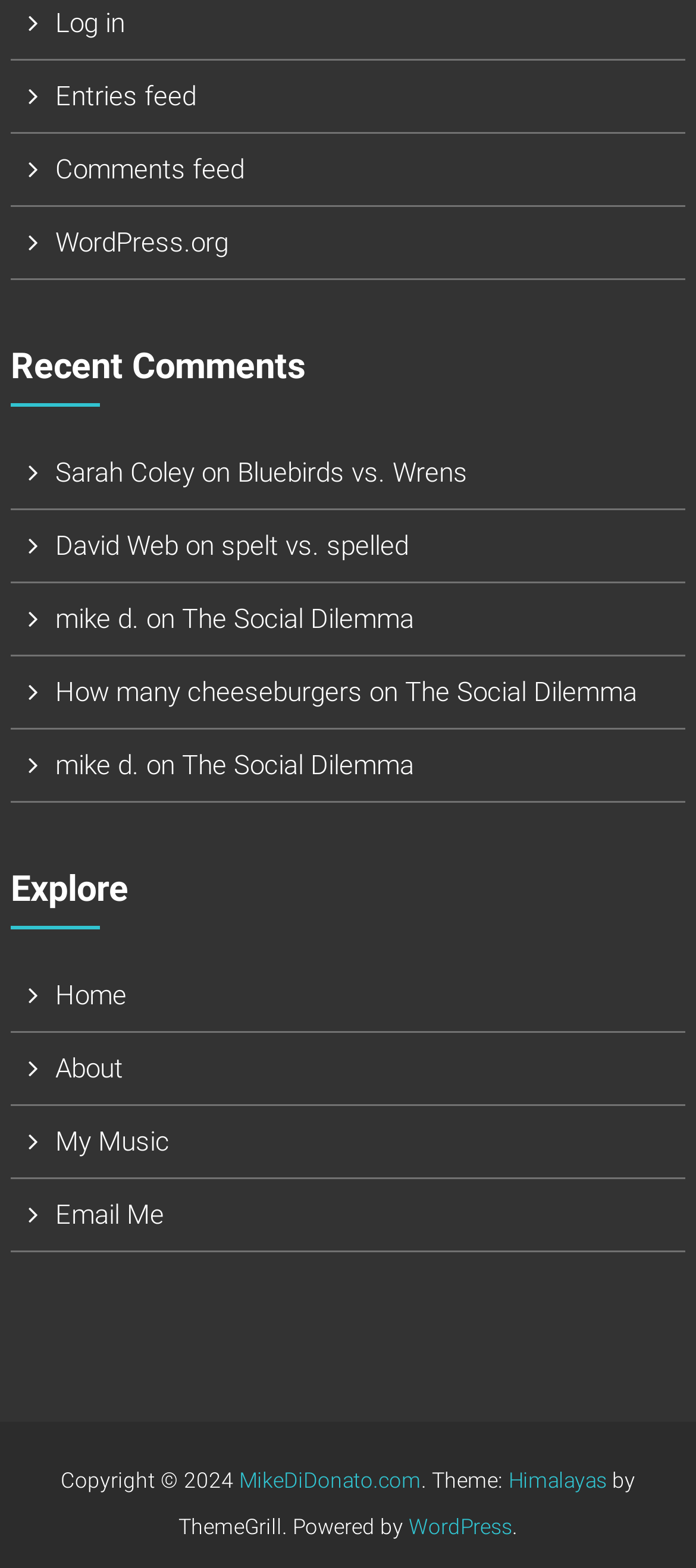Identify the bounding box coordinates of the region I need to click to complete this instruction: "Click on the link to learn more about Home".

None